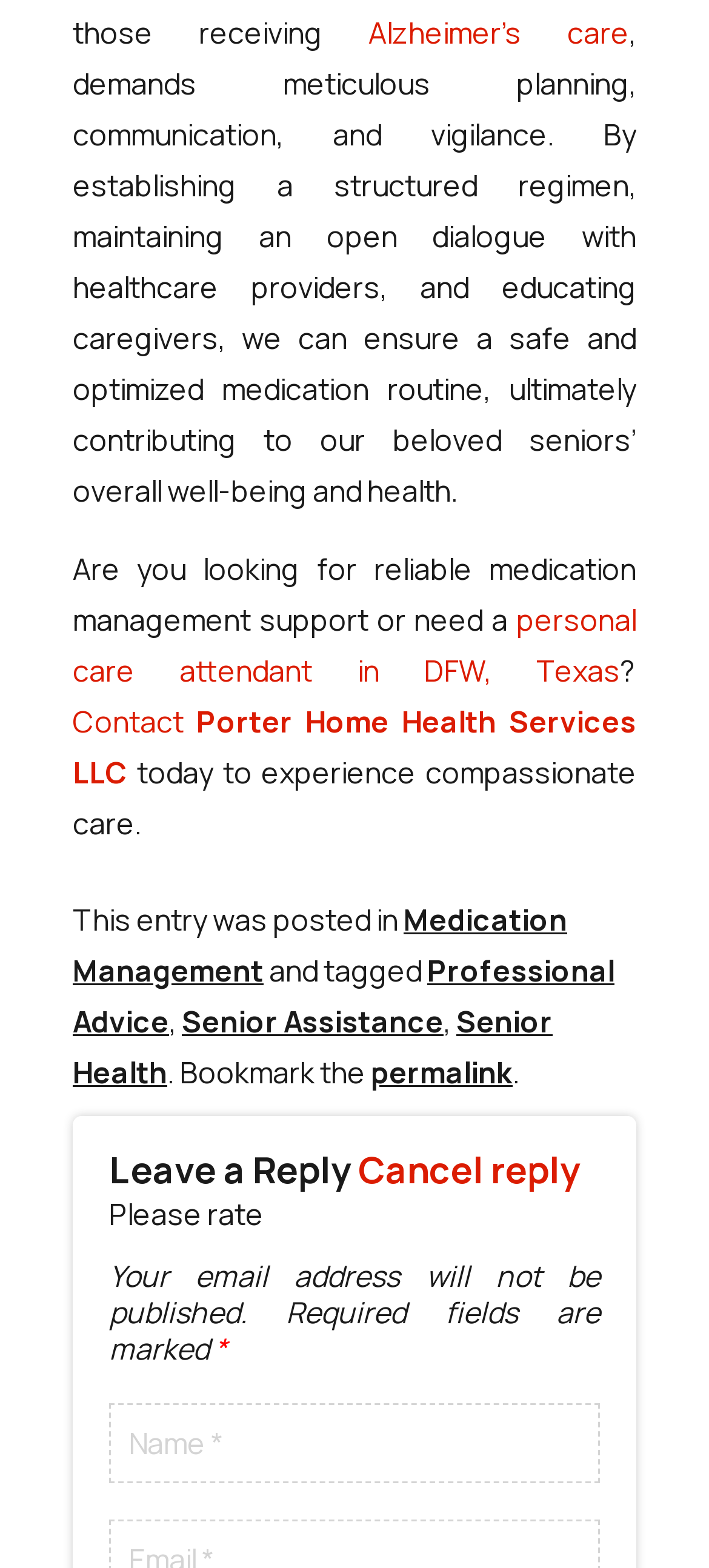What is the purpose of the rating system?
Based on the image, respond with a single word or phrase.

To rate the article